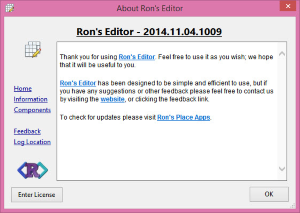Please examine the image and answer the question with a detailed explanation:
What is the purpose of the 'Enter License' button?

The 'Enter License' button is located at the bottom left corner of the 'About' window, and its purpose is to allow users to input their license key in order to activate the full functionality of Ron's Editor.